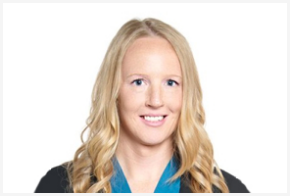Utilize the details in the image to give a detailed response to the question: What sector did Kayla previously work in?

According to the caption, Kayla previously served nearly a decade at the City of Bozeman's Public Works Division, which indicates that she worked in the public sector.